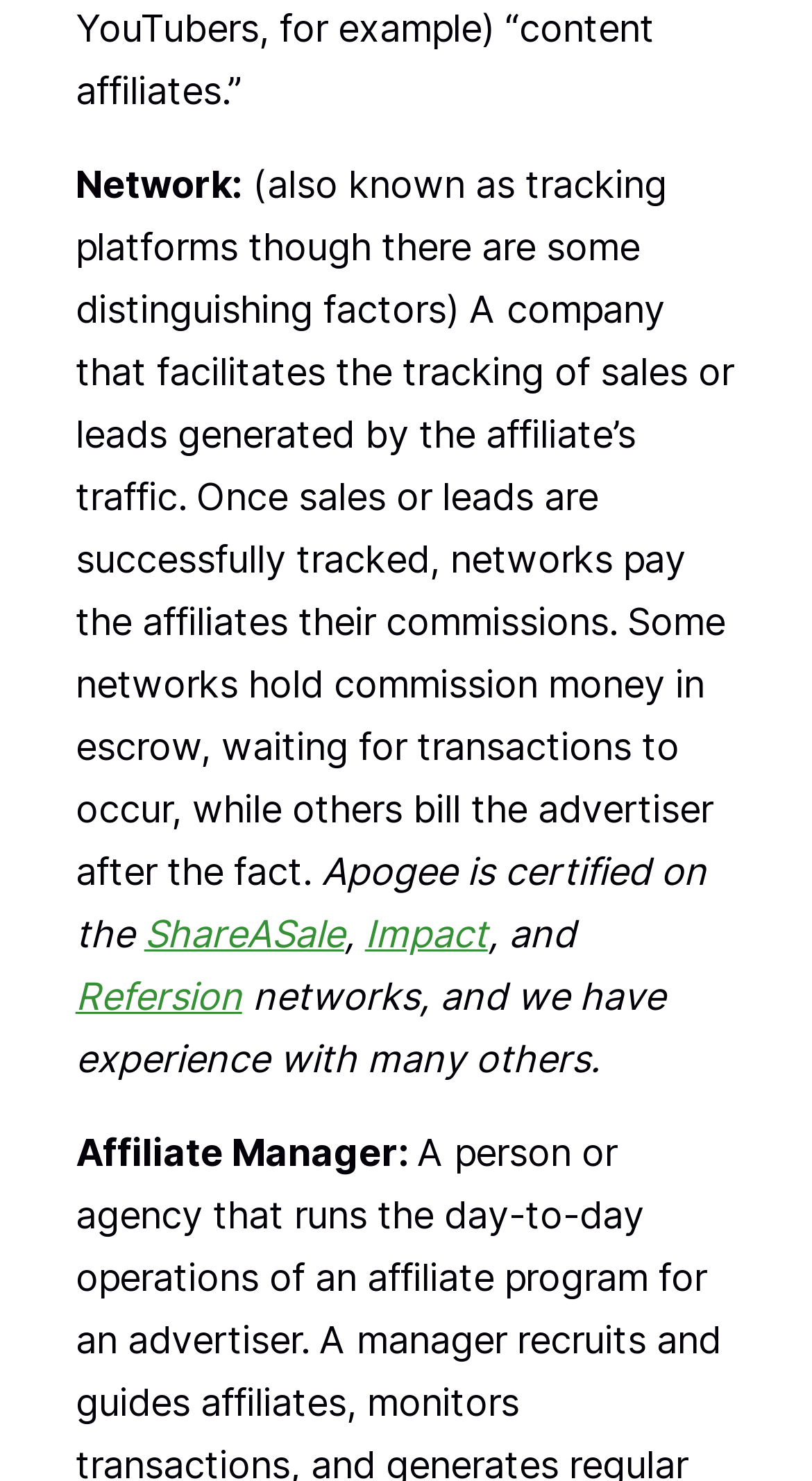Locate the bounding box of the UI element described by: "Impact" in the given webpage screenshot.

[0.449, 0.616, 0.601, 0.645]